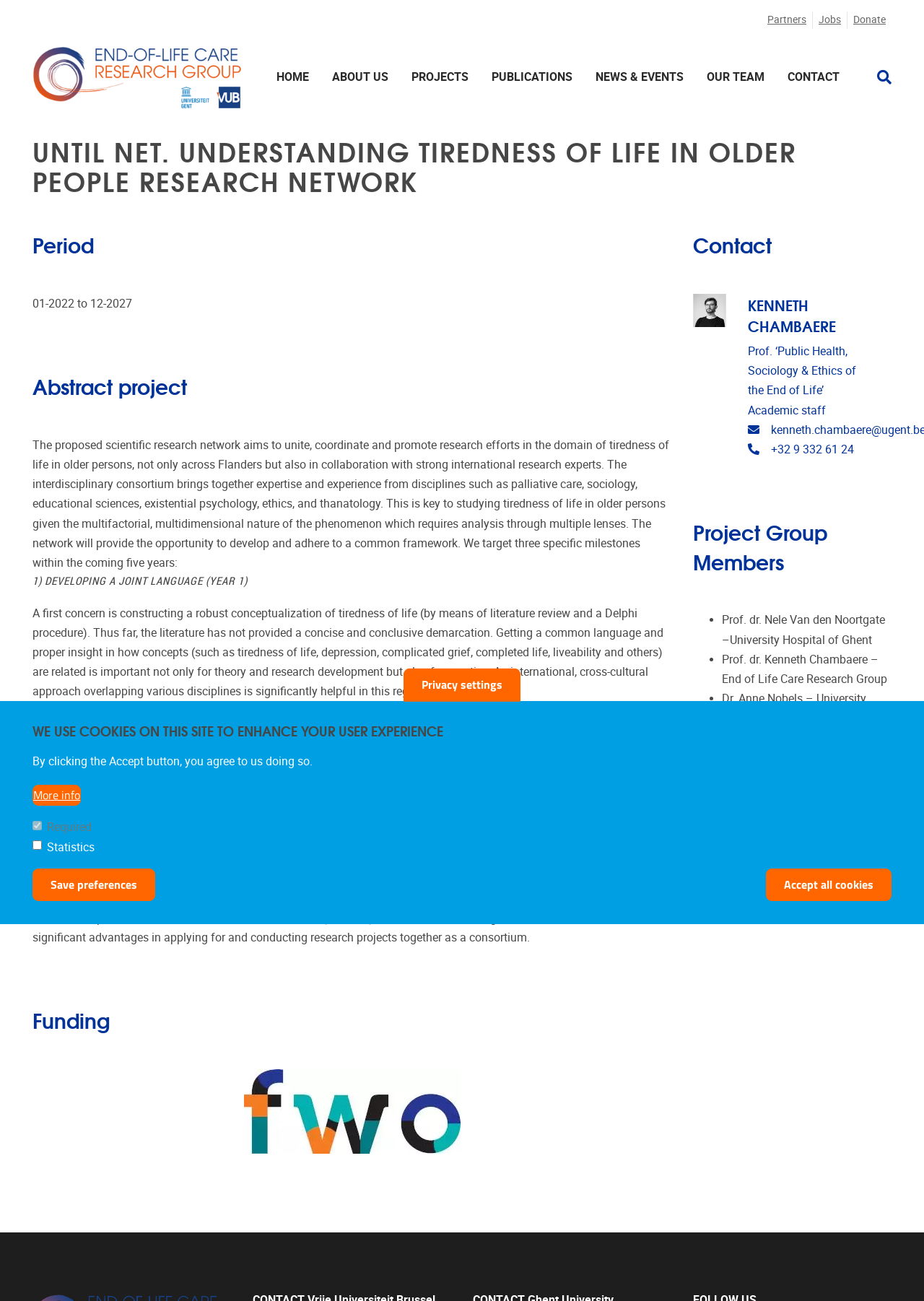Identify the bounding box coordinates for the UI element described by the following text: "Support". Provide the coordinates as four float numbers between 0 and 1, in the format [left, top, right, bottom].

None